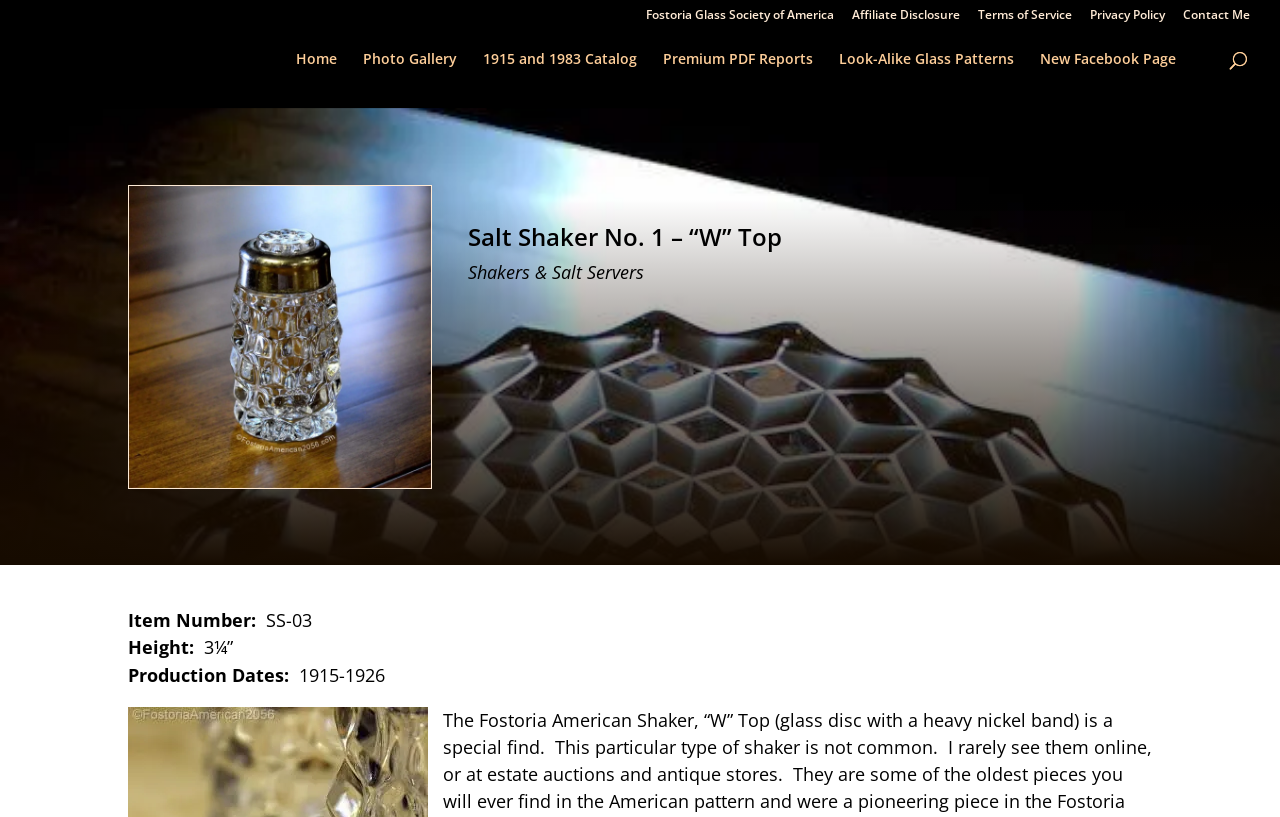Generate a thorough caption detailing the webpage content.

This webpage is about Fostoria American Salt Shaker No. 1, specifically the "W" Top model. At the top, there are five links to external resources, including the Fostoria Glass Society of America, Affiliate Disclosure, Terms of Service, Privacy Policy, and Contact Me. Below these links, there is a navigation menu with seven links: Home, Photo Gallery, 1915 and 1983 Catalog, Premium PDF Reports, Look-Alike Glass Patterns, and New Facebook Page. 

To the right of the navigation menu, there is a search box labeled "Search for:". 

The main content of the page is an image of the Fostoria American Salt Shaker No. 1 - "W" Top, which takes up a significant portion of the page. Above the image, there is a heading that reads "Salt Shaker No. 1 – “W” Top". Below the image, there is a link to "Shakers & Salt Servers". 

Further down the page, there are several lines of text that provide details about the salt shaker, including its item number (SS-03), height (3¼”), and production dates (1915-1926).